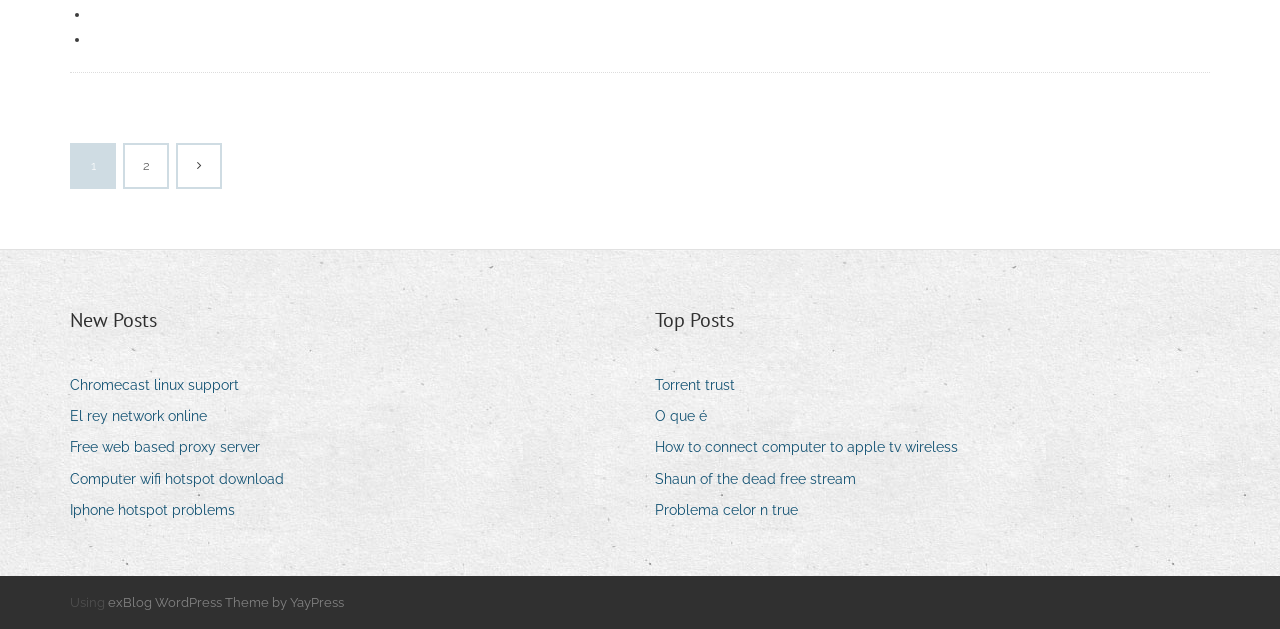What is the theme of the blog? Analyze the screenshot and reply with just one word or a short phrase.

exBlog WordPress Theme